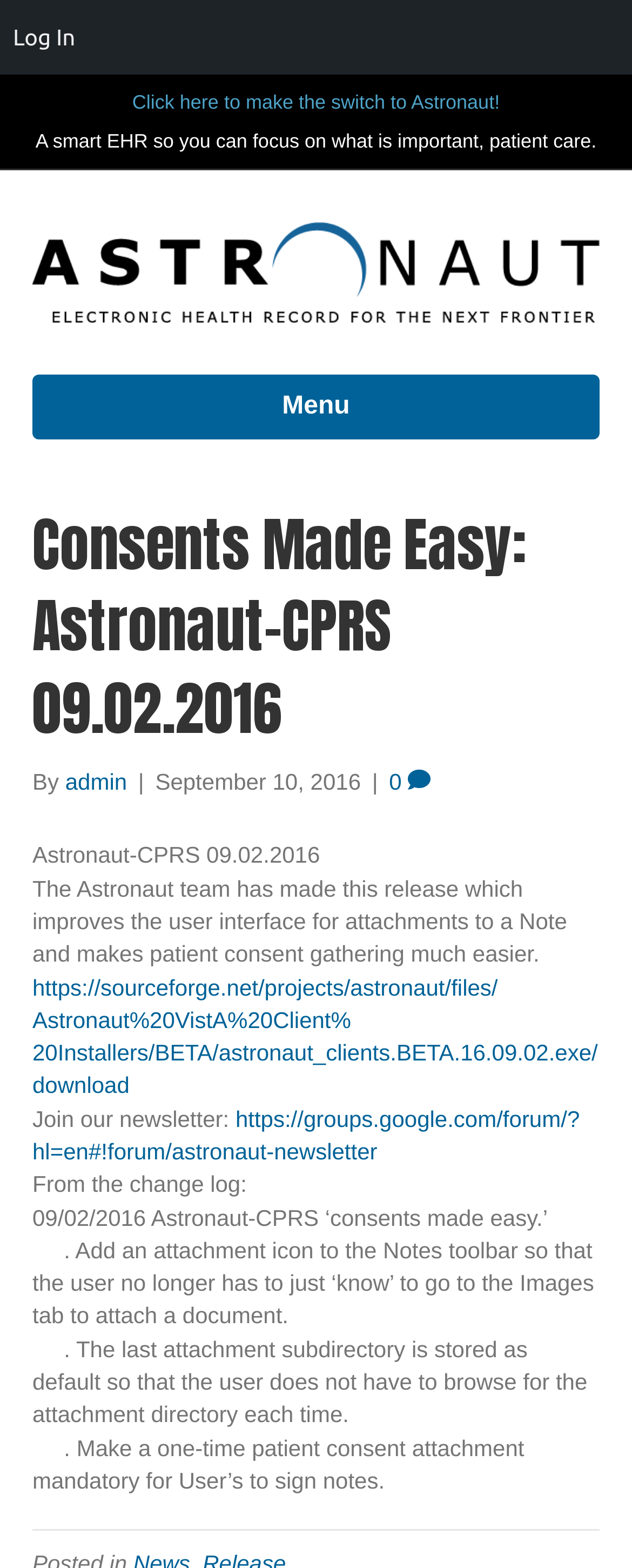Kindly determine the bounding box coordinates for the clickable area to achieve the given instruction: "Download Astronaut VistA Client Installer".

[0.051, 0.621, 0.946, 0.701]